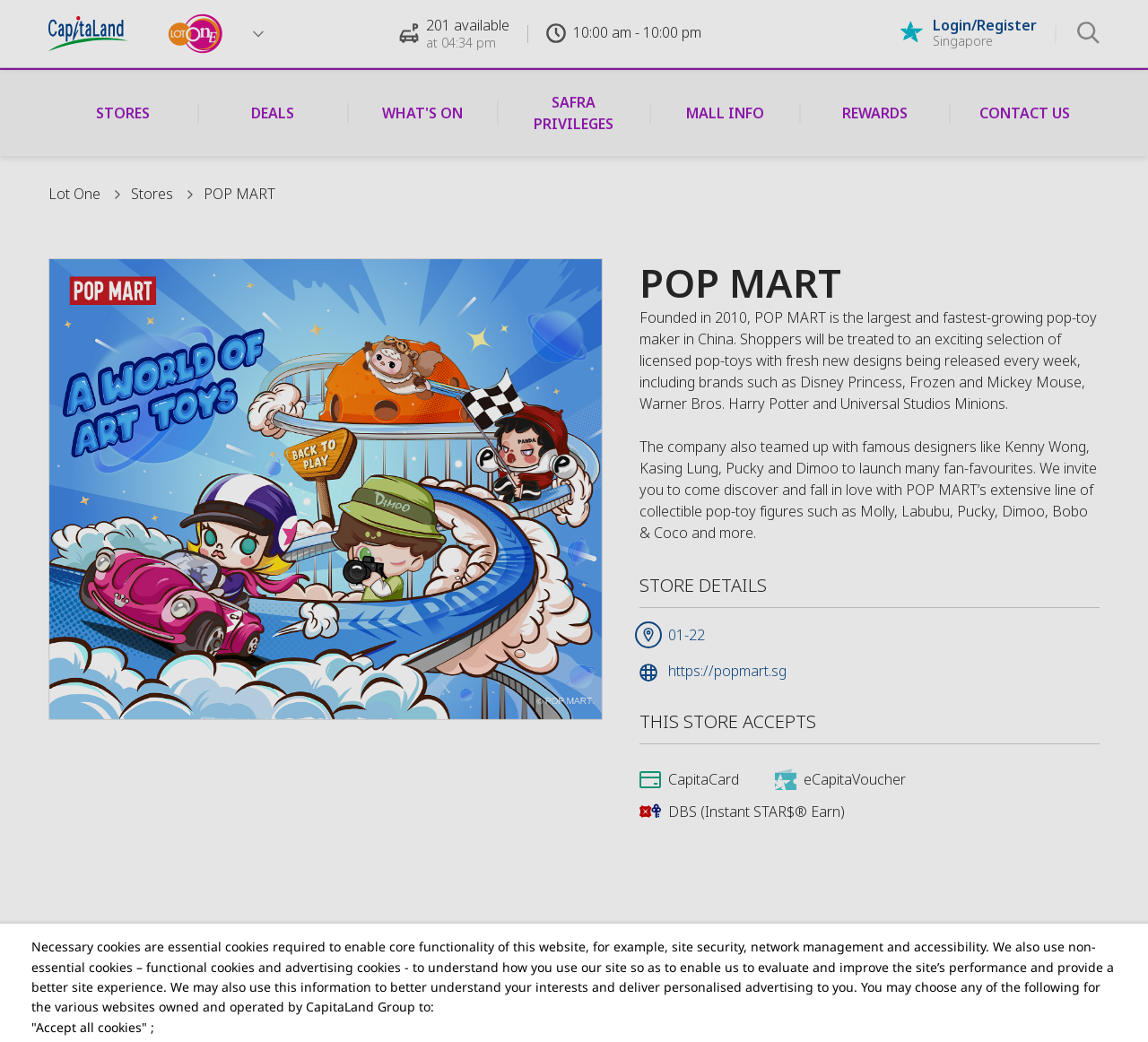What type of products does the store sell?
Utilize the image to construct a detailed and well-explained answer.

The type of products the store sells can be inferred from the text 'POP MART is the largest and fastest-growing pop-toy maker in China' and also from the text 'collectible pop-toy figures such as Molly, Labubu, Pucky, Dimoo, Bobo & Coco and more'.